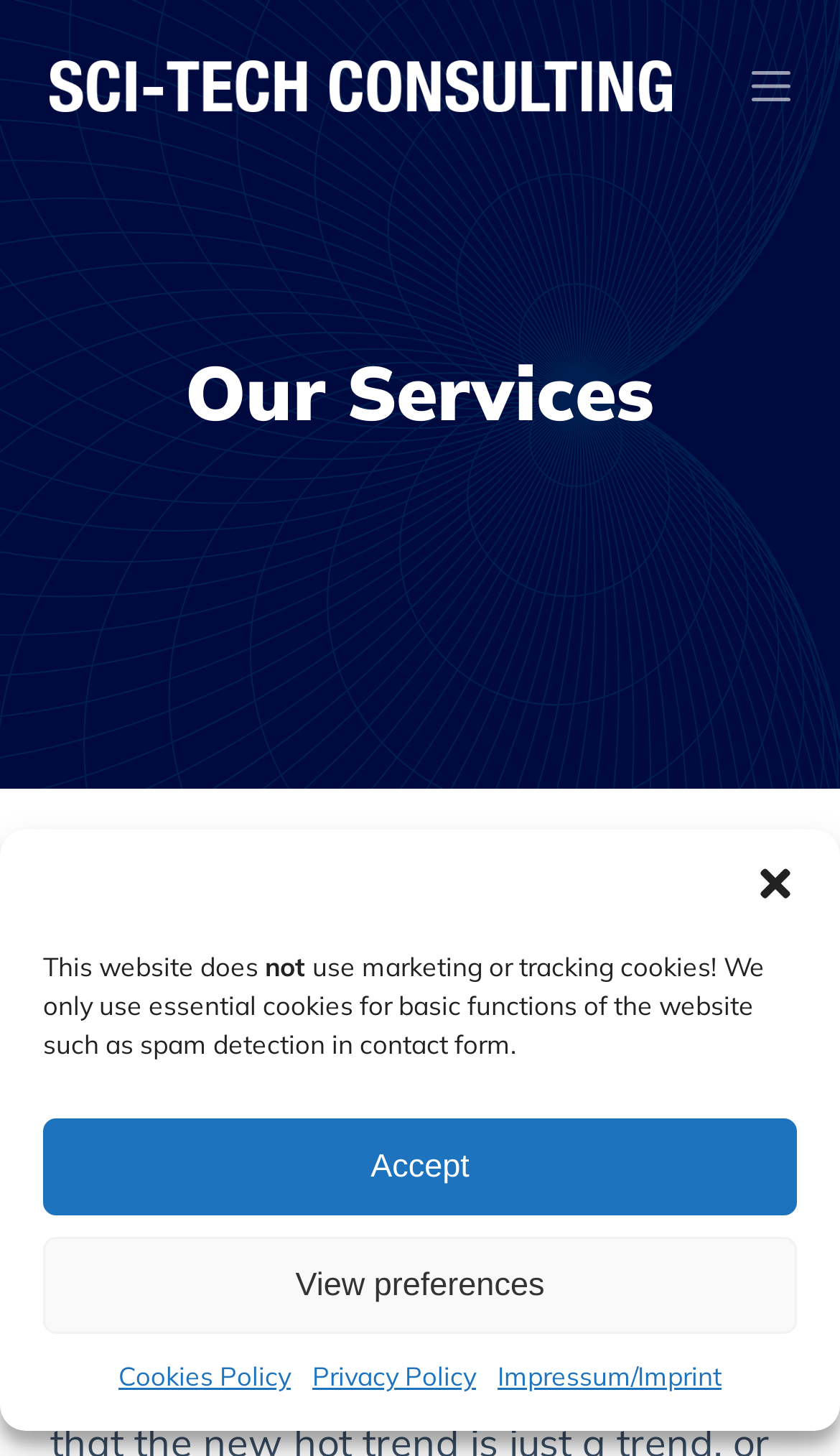Offer a comprehensive description of the webpage’s content and structure.

The webpage is about Sci-Tech Consulting's services, specifically focusing on Industrial AI and Machine Learning. At the top left corner, there is a link to skip to the content. Next to it, there is a logo of Sci-Tech Consulting, which is also a link. On the top right corner, there is a button to open an off-canvas menu.

Below the logo, there is a heading that reads "Our Services". Further down, there is a more specific heading that says "Industrial AI and Machine Learning". This section likely contains information about the company's services in this area.

A dialog box is displayed at the bottom of the page, which provides information about cookies on the website. The dialog box has a close button at the top right corner. Inside the dialog box, there are three paragraphs of text explaining the website's cookie policy. There are also three buttons: "Accept", "View preferences", and two links to "Cookies Policy" and "Privacy Policy" at the bottom of the dialog box. Additionally, there is a link to "Impressum/Imprint" at the bottom right corner of the dialog box.